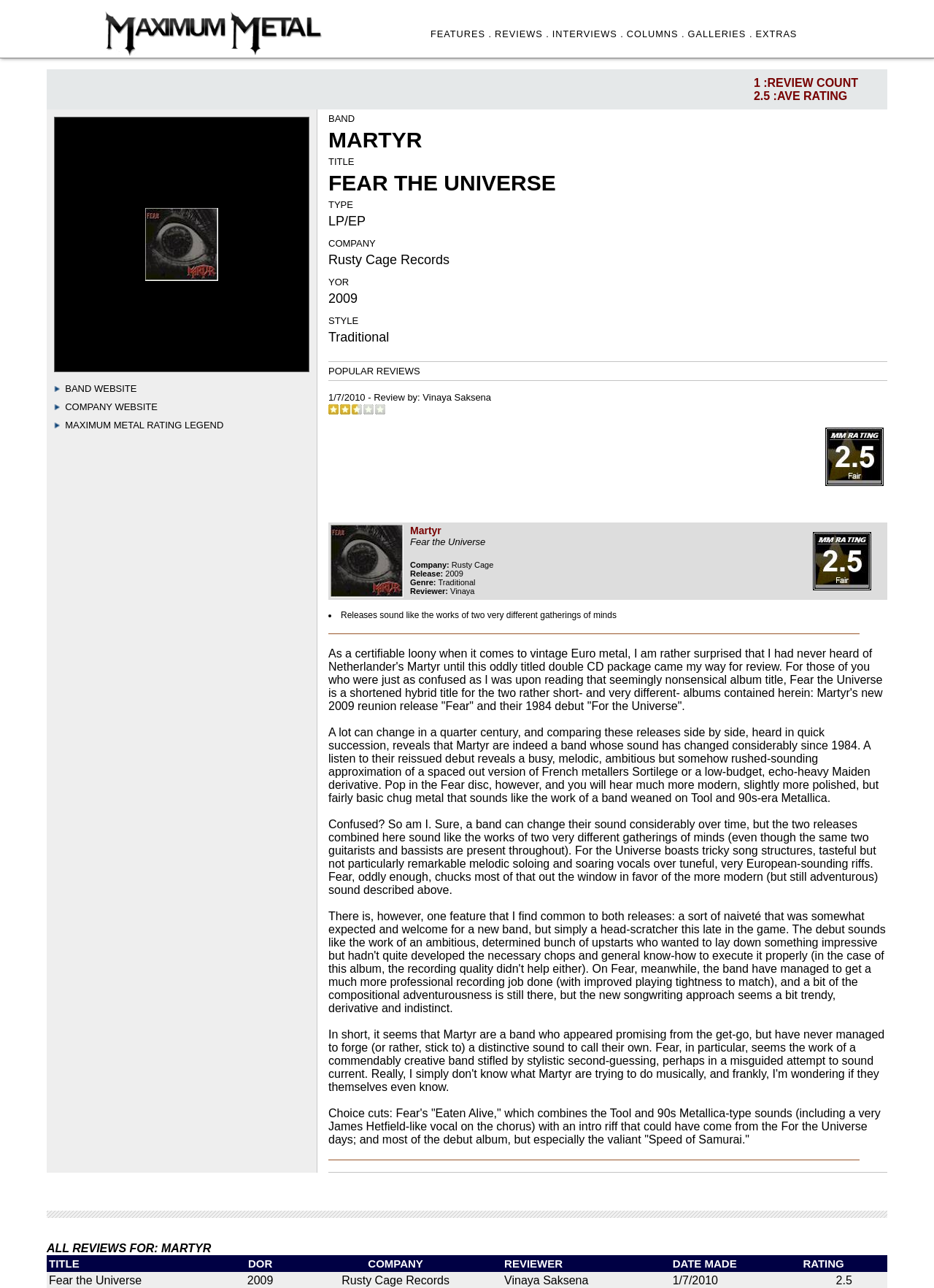What is the rating of the review?
Please provide a comprehensive and detailed answer to the question.

The rating of the review is 2.5, which can be found in the text '2.5 :AVE RATING'.